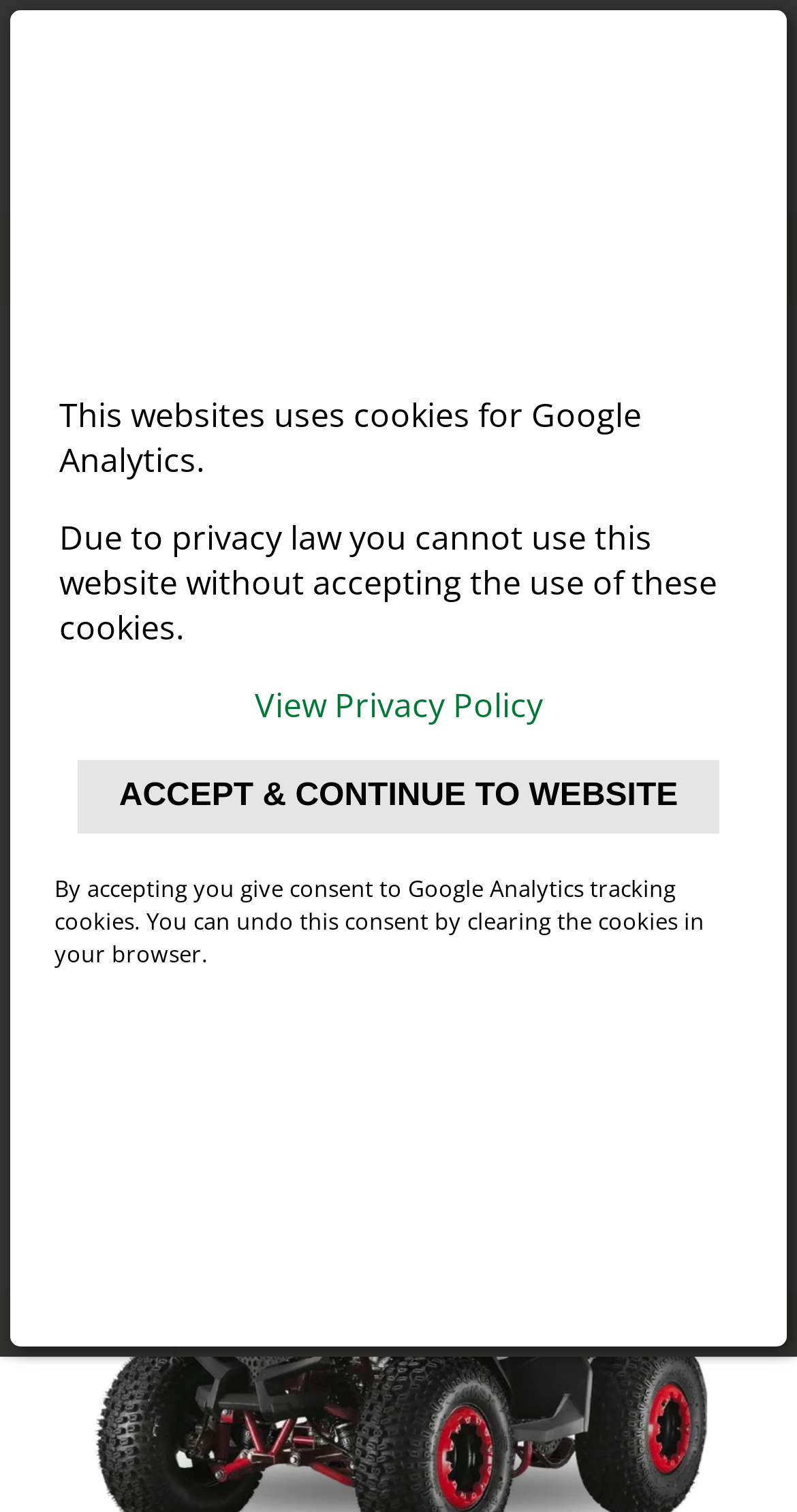Answer the following query with a single word or phrase:
How many buttons are there on the webpage?

5